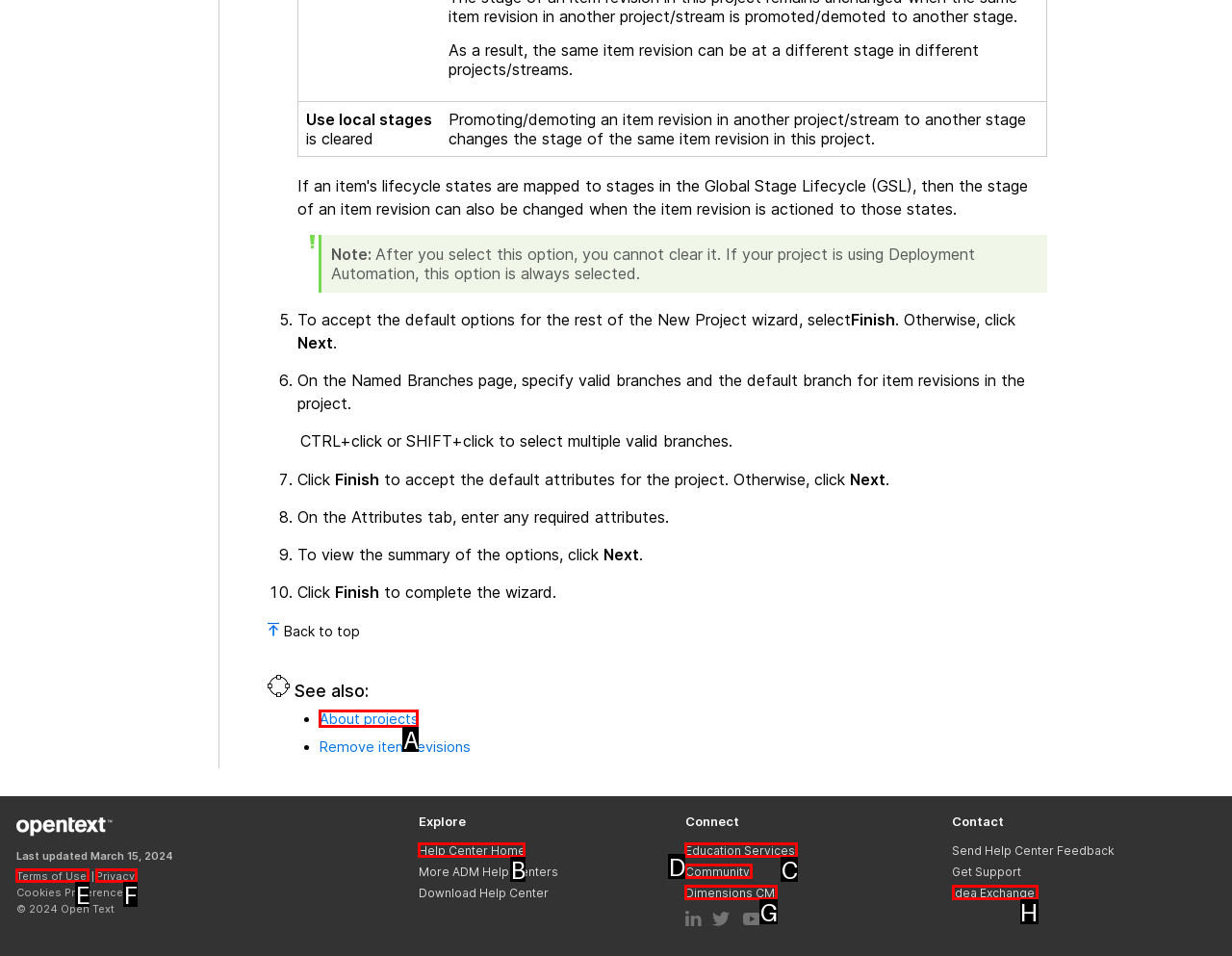Match the element description: Education Services to the correct HTML element. Answer with the letter of the selected option.

C